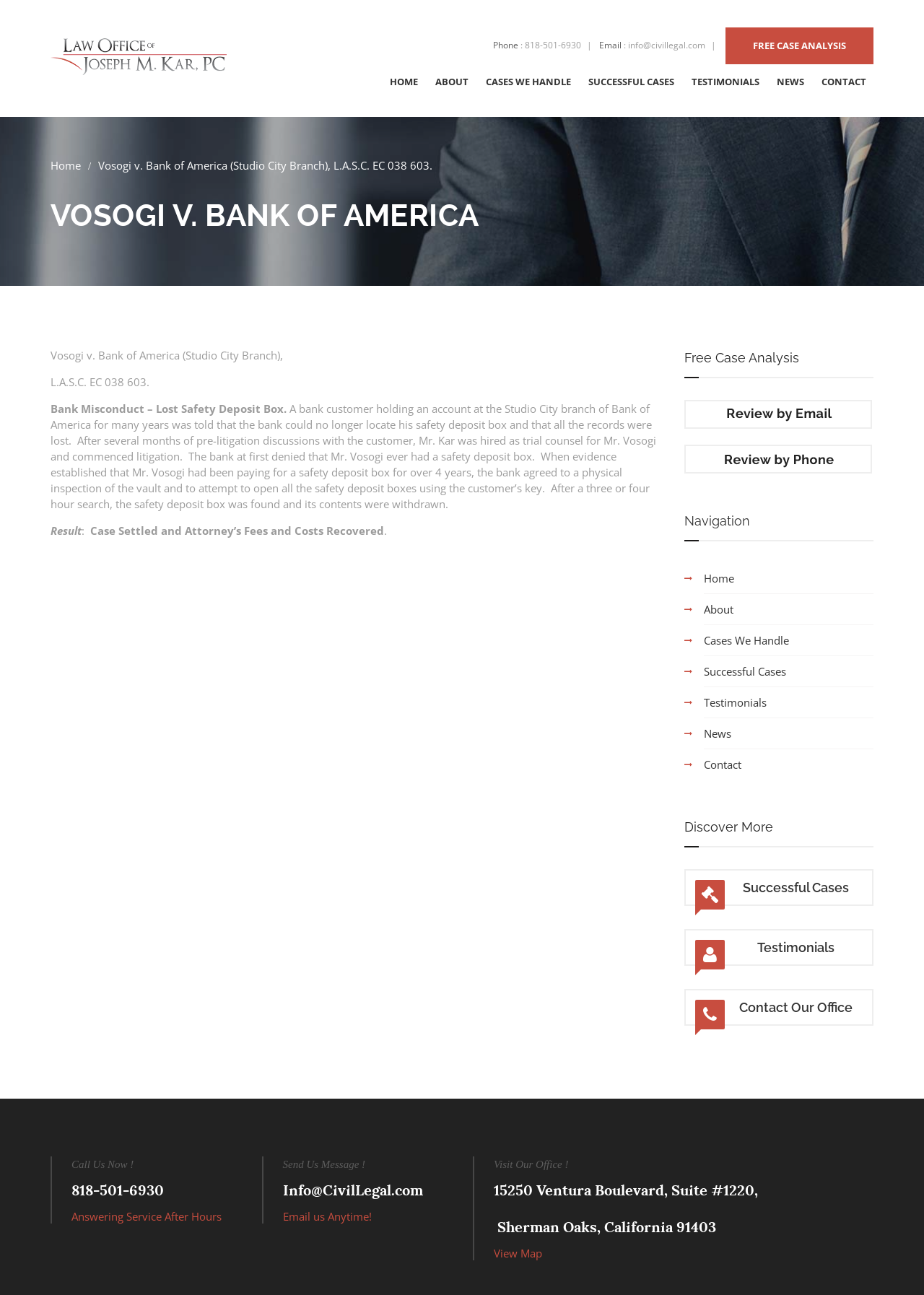What is the email address of the law office?
Refer to the image and provide a detailed answer to the question.

I found the email address by looking at the top-right section of the webpage, where the contact information is displayed. The email address is written next to the 'Email' label.